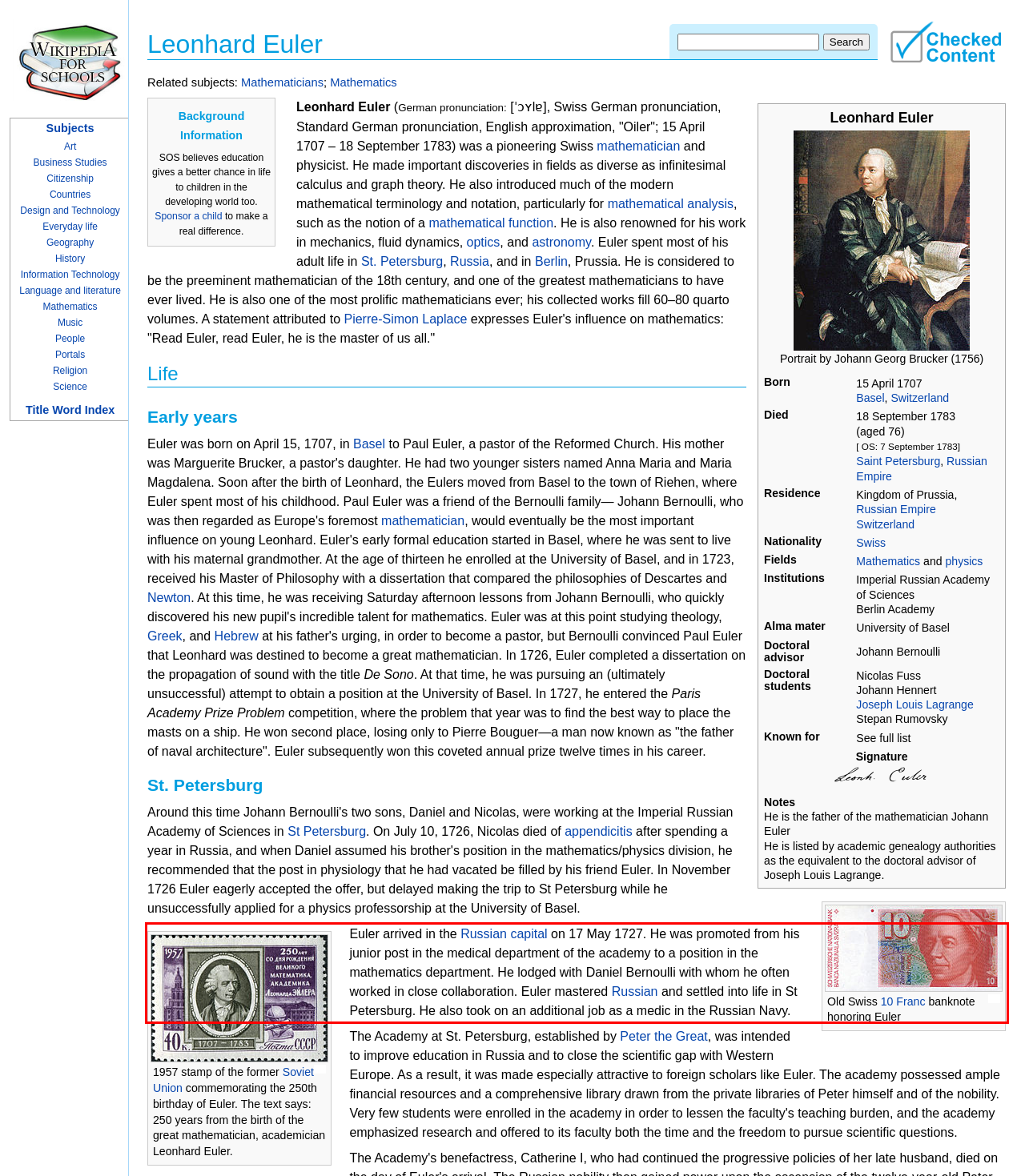Analyze the screenshot of the webpage that features a red bounding box and recognize the text content enclosed within this red bounding box.

Euler arrived in the Russian capital on 17 May 1727. He was promoted from his junior post in the medical department of the academy to a position in the mathematics department. He lodged with Daniel Bernoulli with whom he often worked in close collaboration. Euler mastered Russian and settled into life in St Petersburg. He also took on an additional job as a medic in the Russian Navy.